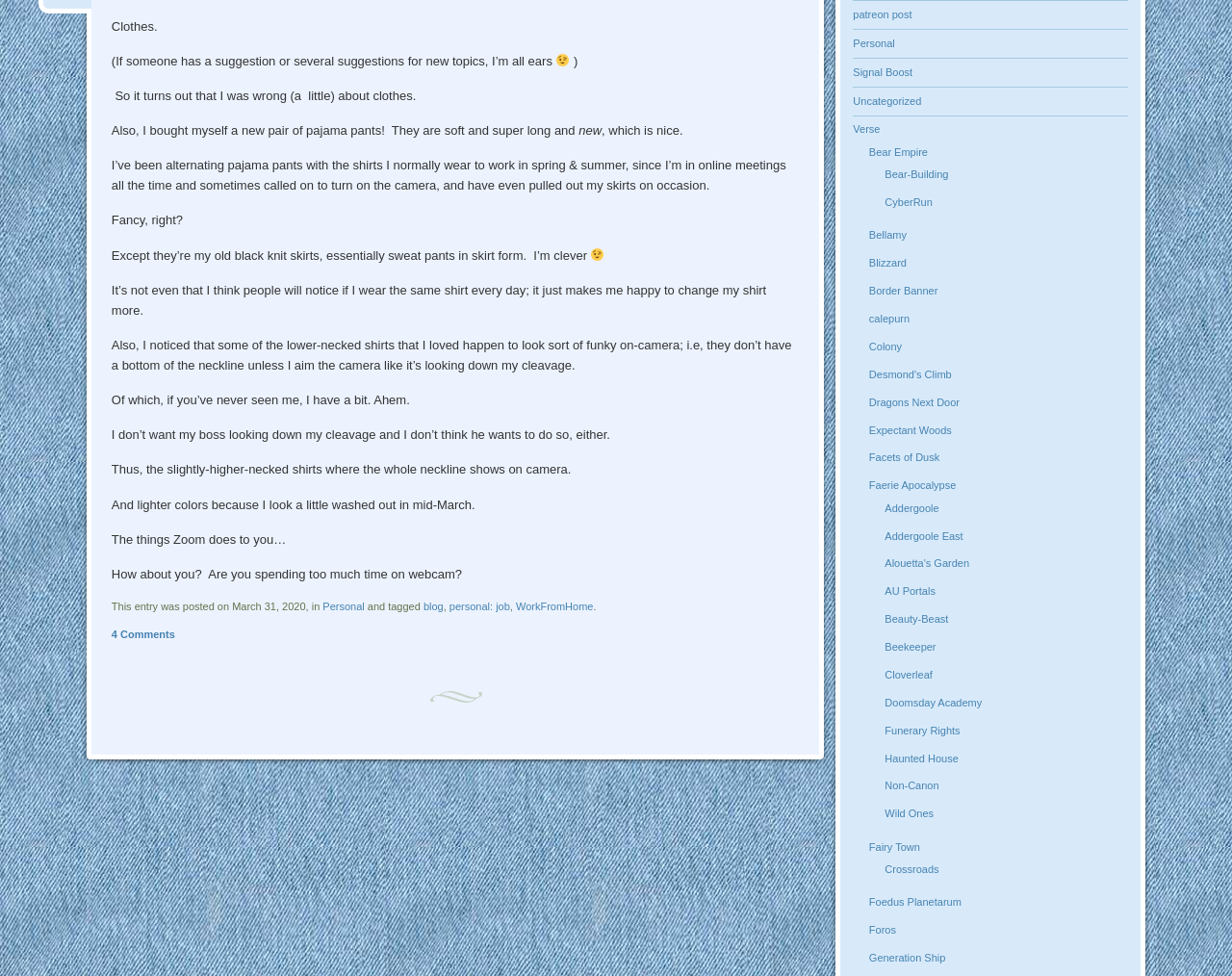Locate the bounding box coordinates of the element that should be clicked to fulfill the instruction: "Check the 'Post navigation' section".

[0.084, 0.773, 0.154, 0.794]